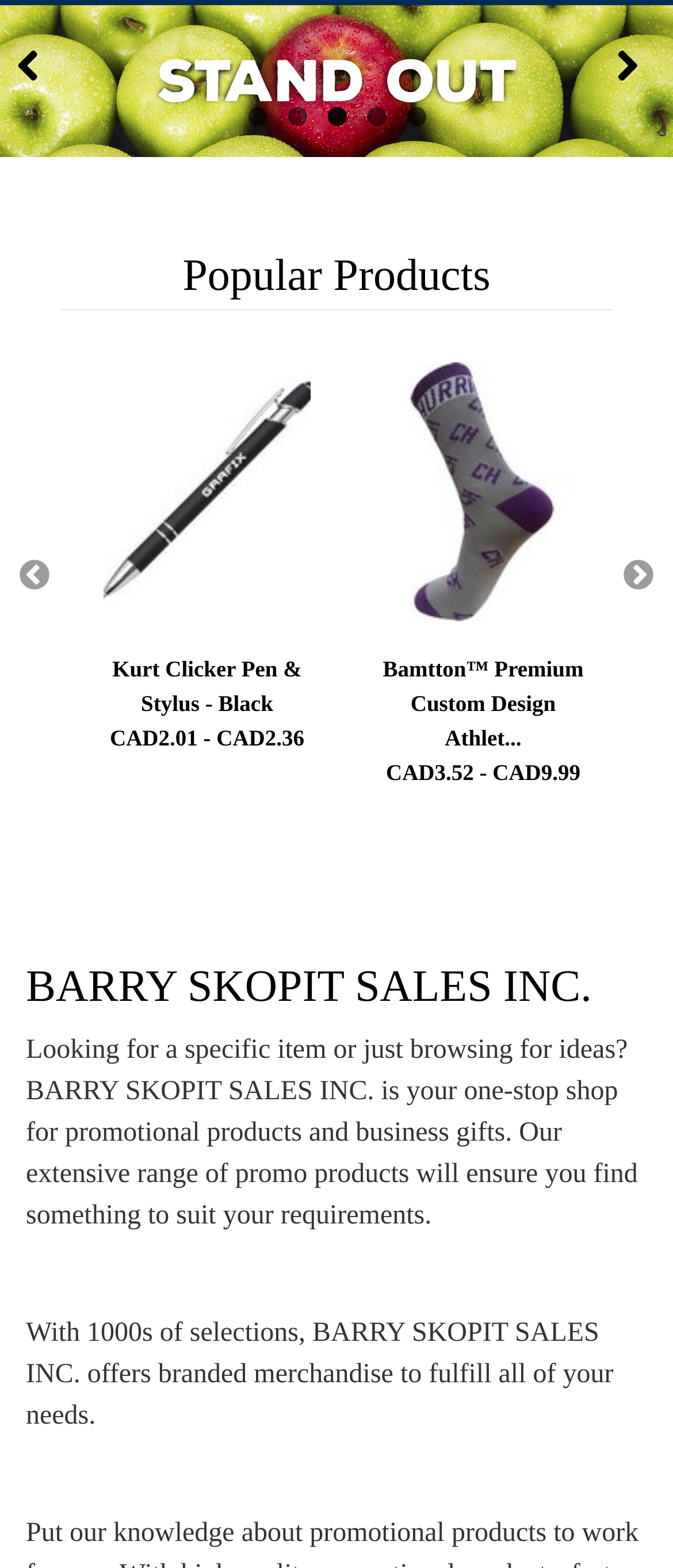Please find the bounding box for the UI element described by: "1".

[0.368, 0.068, 0.396, 0.08]